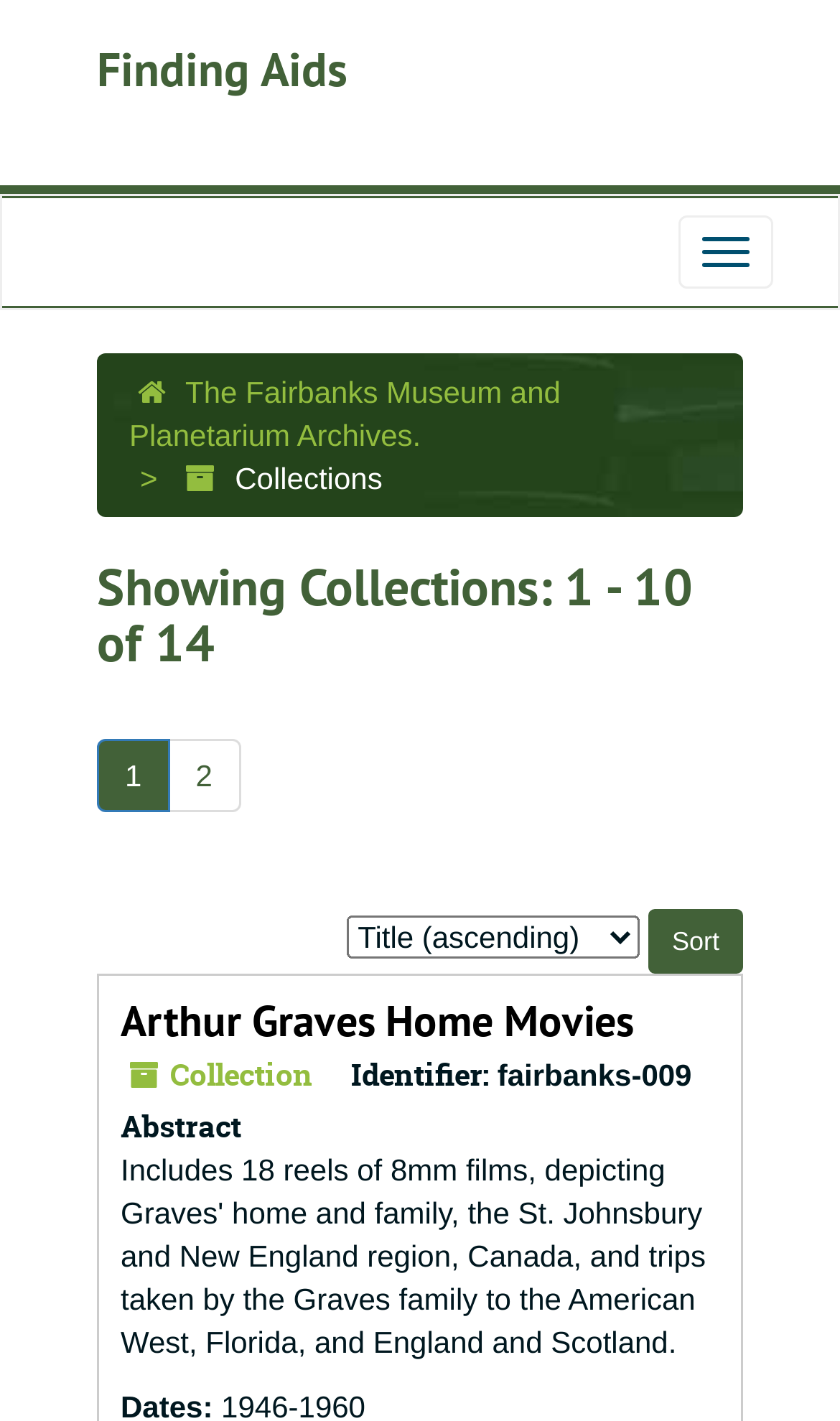Please identify the bounding box coordinates of the region to click in order to complete the given instruction: "Toggle the navigation menu". The coordinates should be four float numbers between 0 and 1, i.e., [left, top, right, bottom].

[0.808, 0.152, 0.921, 0.203]